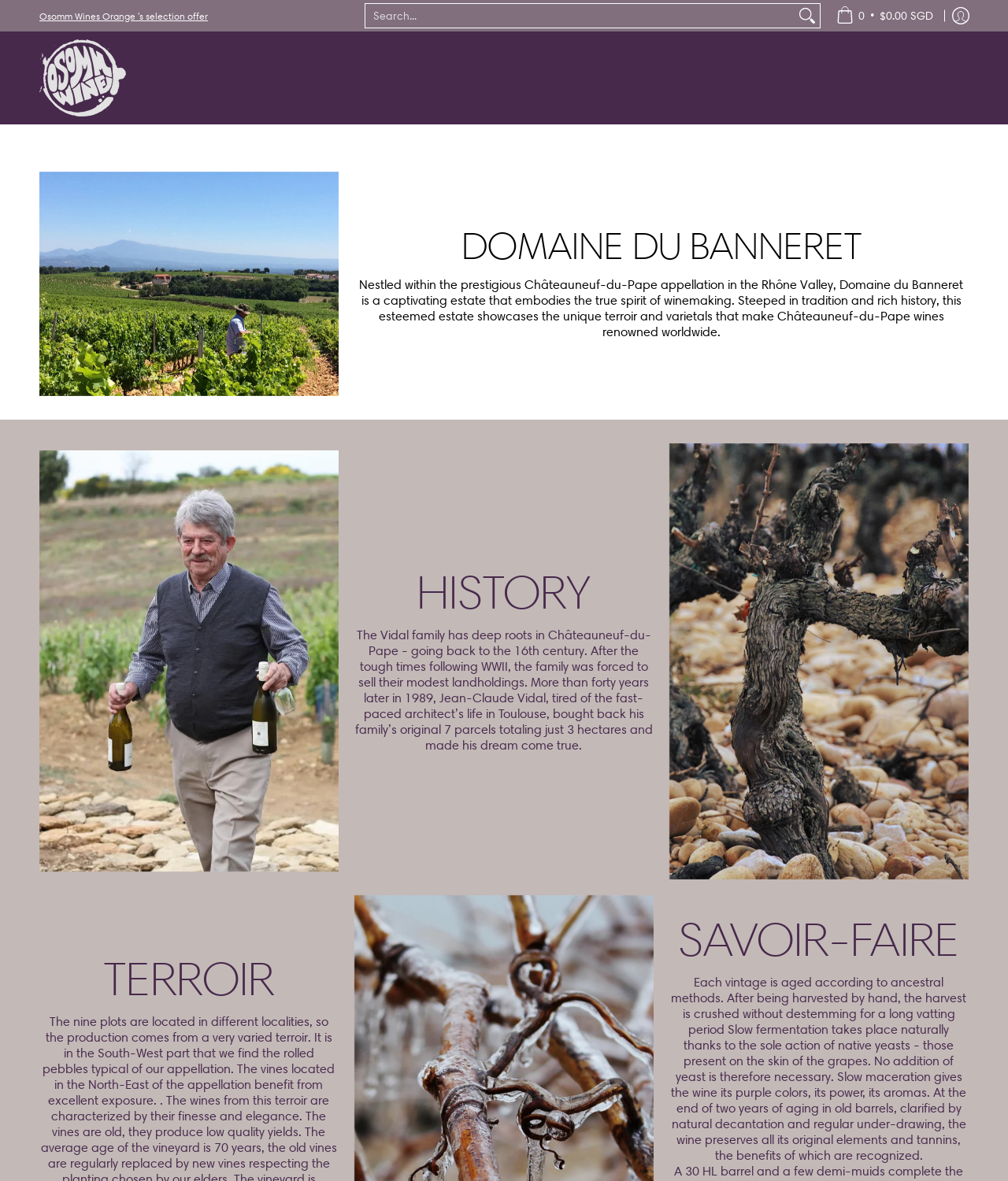Please determine the bounding box of the UI element that matches this description: VARIETAL. The coordinates should be given as (top-left x, top-left y, bottom-right x, bottom-right y), with all values between 0 and 1.

[0.222, 0.027, 0.283, 0.105]